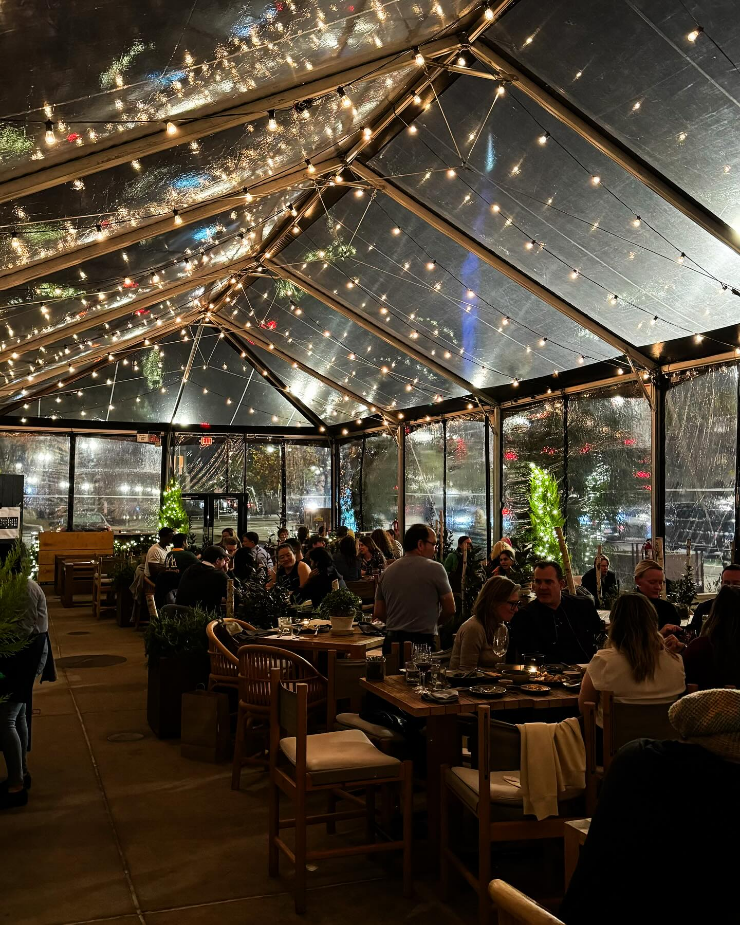Please study the image and answer the question comprehensively:
What is the duration of the seasonal takeover?

The caption explicitly states the duration of the seasonal takeover, which is from December 2nd, 2023, to January 19th, 2024, providing a clear answer to this question.